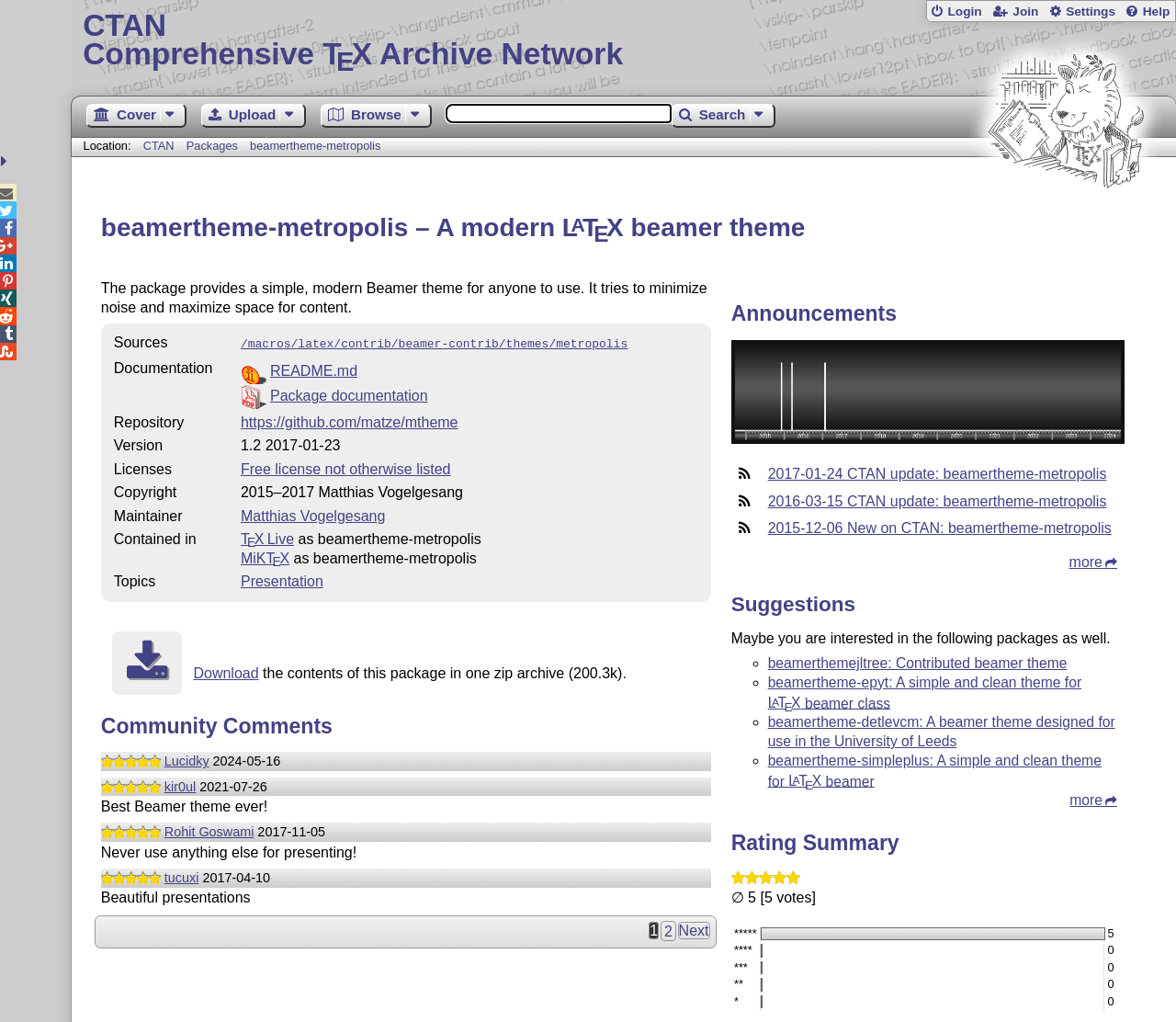Respond to the following question using a concise word or phrase: 
Who is the maintainer of the package?

Matthias Vogelgesang